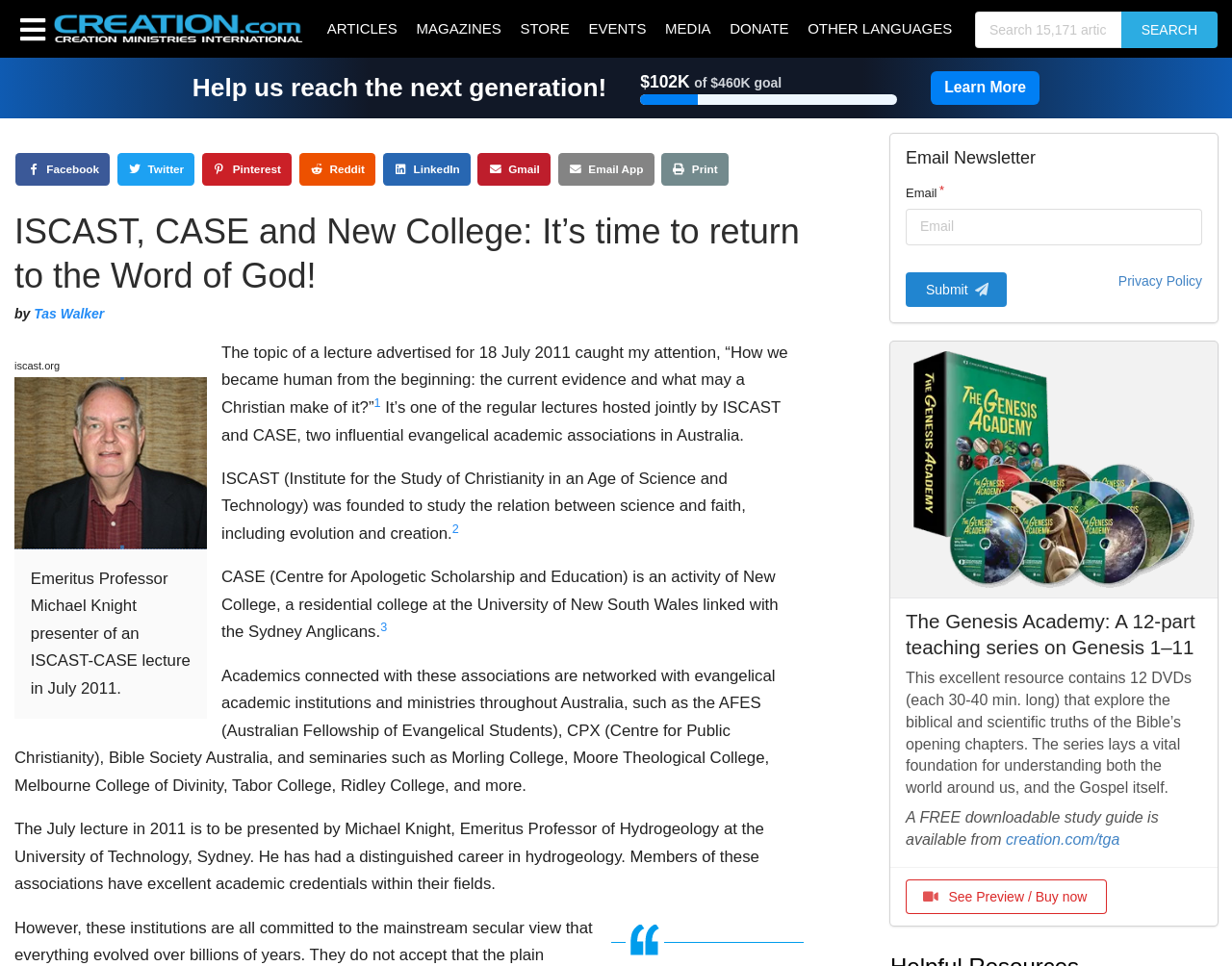Determine the bounding box coordinates of the clickable element necessary to fulfill the instruction: "Subscribe to the email newsletter". Provide the coordinates as four float numbers within the 0 to 1 range, i.e., [left, top, right, bottom].

[0.735, 0.216, 0.976, 0.254]